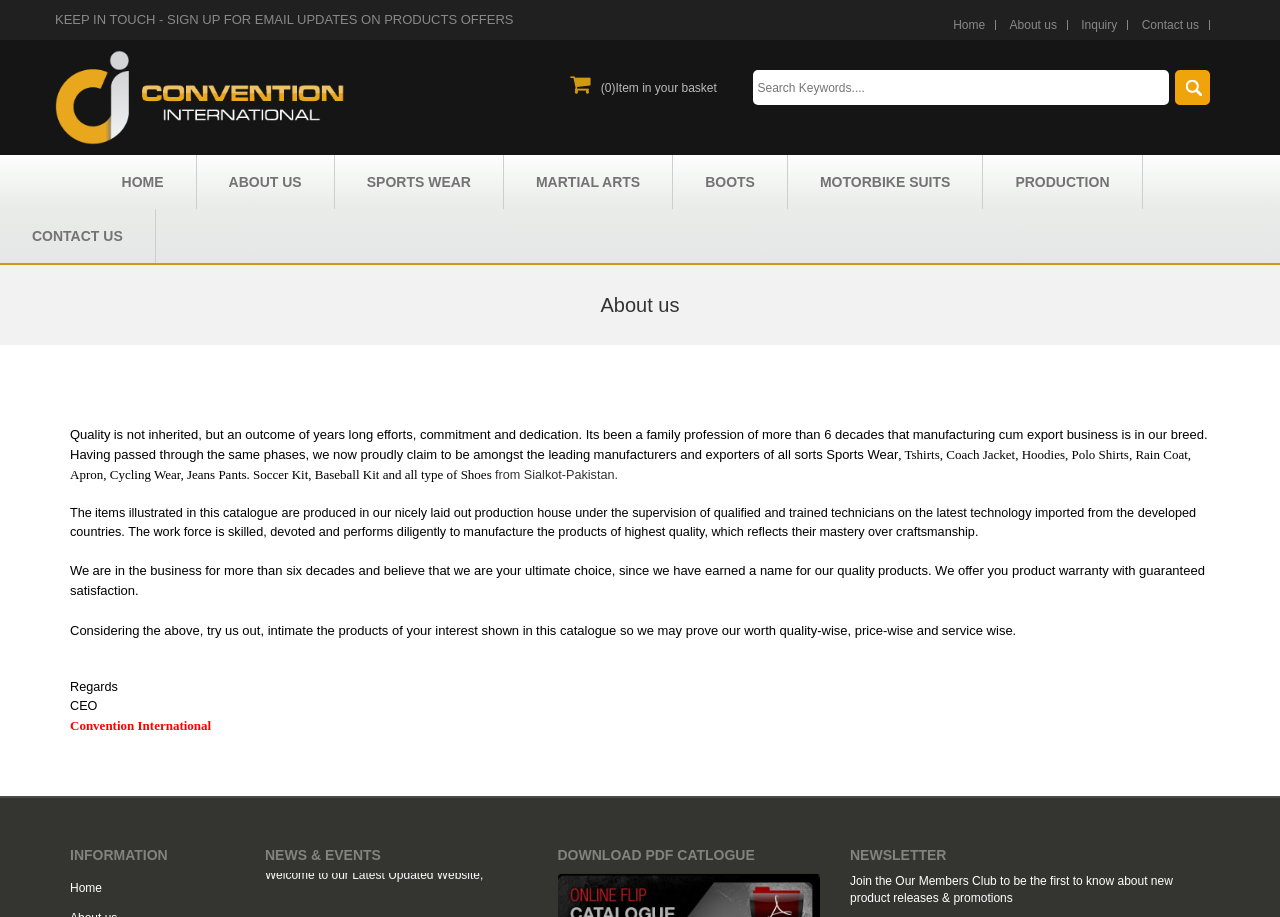Find the UI element described as: "Sports" and predict its bounding box coordinates. Ensure the coordinates are four float numbers between 0 and 1, [left, top, right, bottom].

None